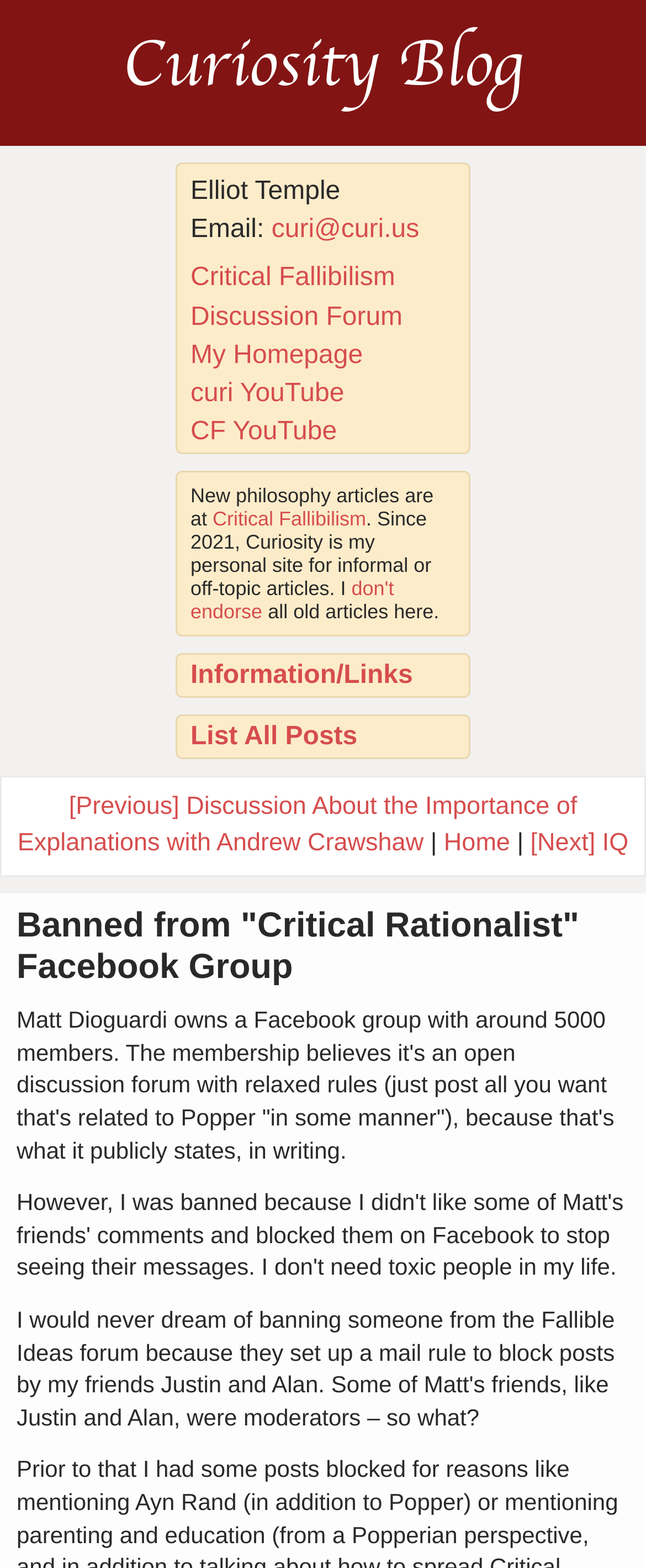Show the bounding box coordinates for the element that needs to be clicked to execute the following instruction: "watch curi YouTube". Provide the coordinates in the form of four float numbers between 0 and 1, i.e., [left, top, right, bottom].

[0.295, 0.242, 0.533, 0.26]